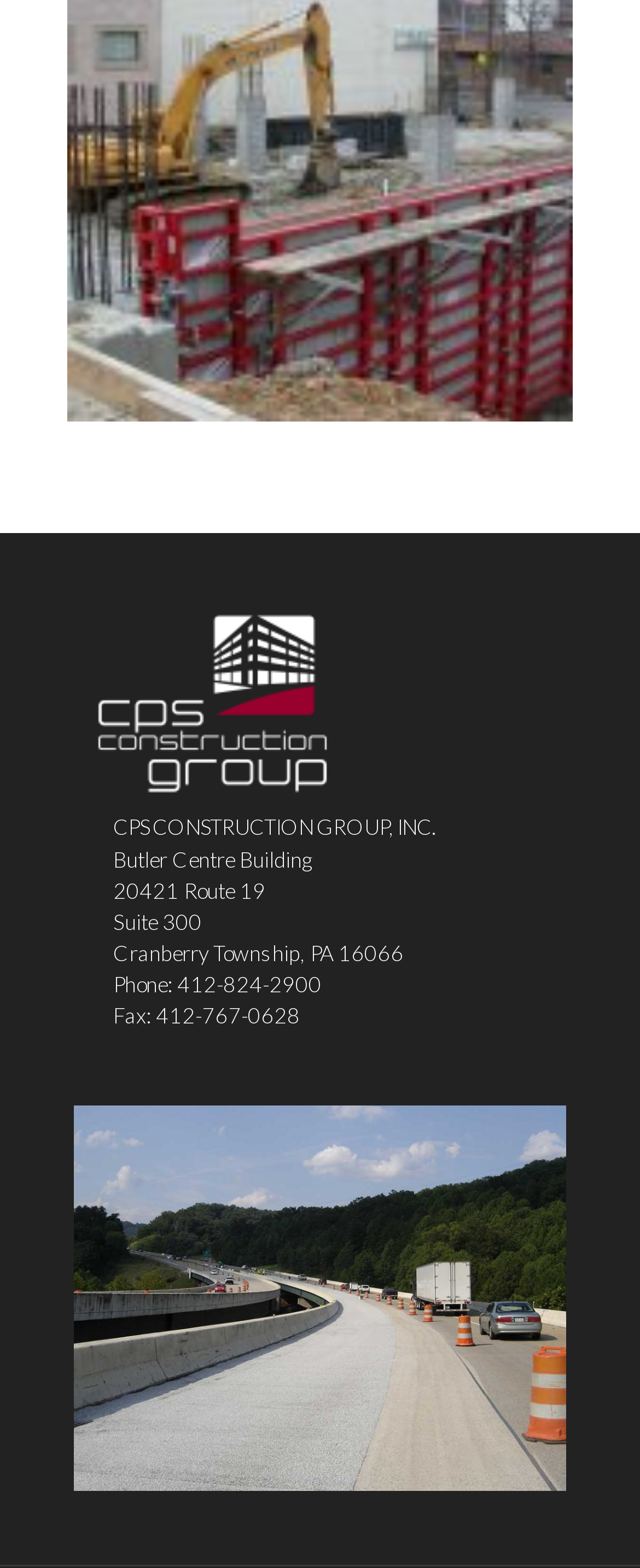Predict the bounding box for the UI component with the following description: "parent_node: Sandy Creek Bridge".

[0.115, 0.705, 0.885, 0.951]